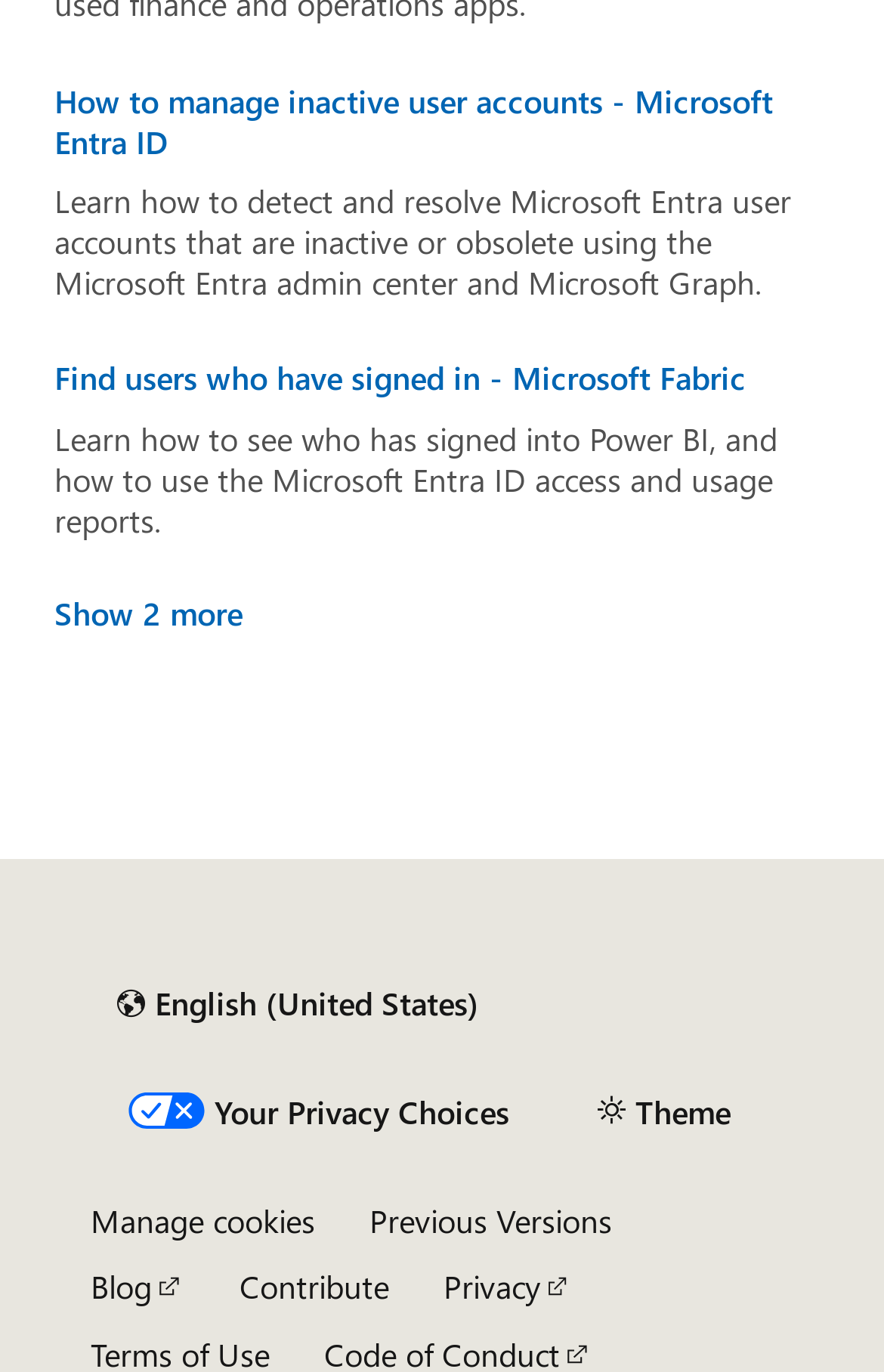Please find the bounding box for the UI element described by: "Privacy".

[0.501, 0.922, 0.649, 0.954]